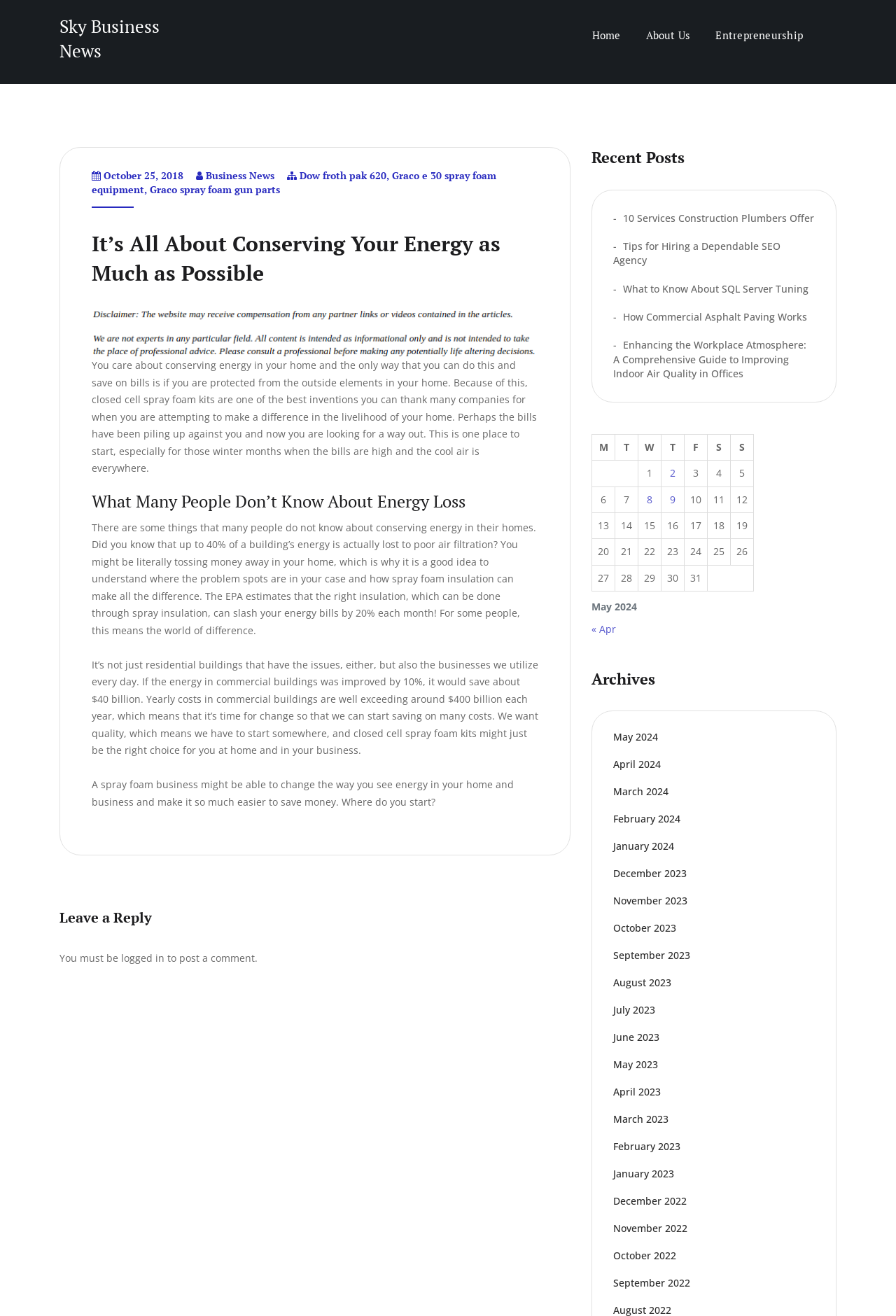What percentage of a building's energy is lost to poor air filtration?
Please describe in detail the information shown in the image to answer the question.

The answer can be found in the article content. The sentence 'Did you know that up to 40% of a building’s energy is actually lost to poor air filtration?' provides the answer.